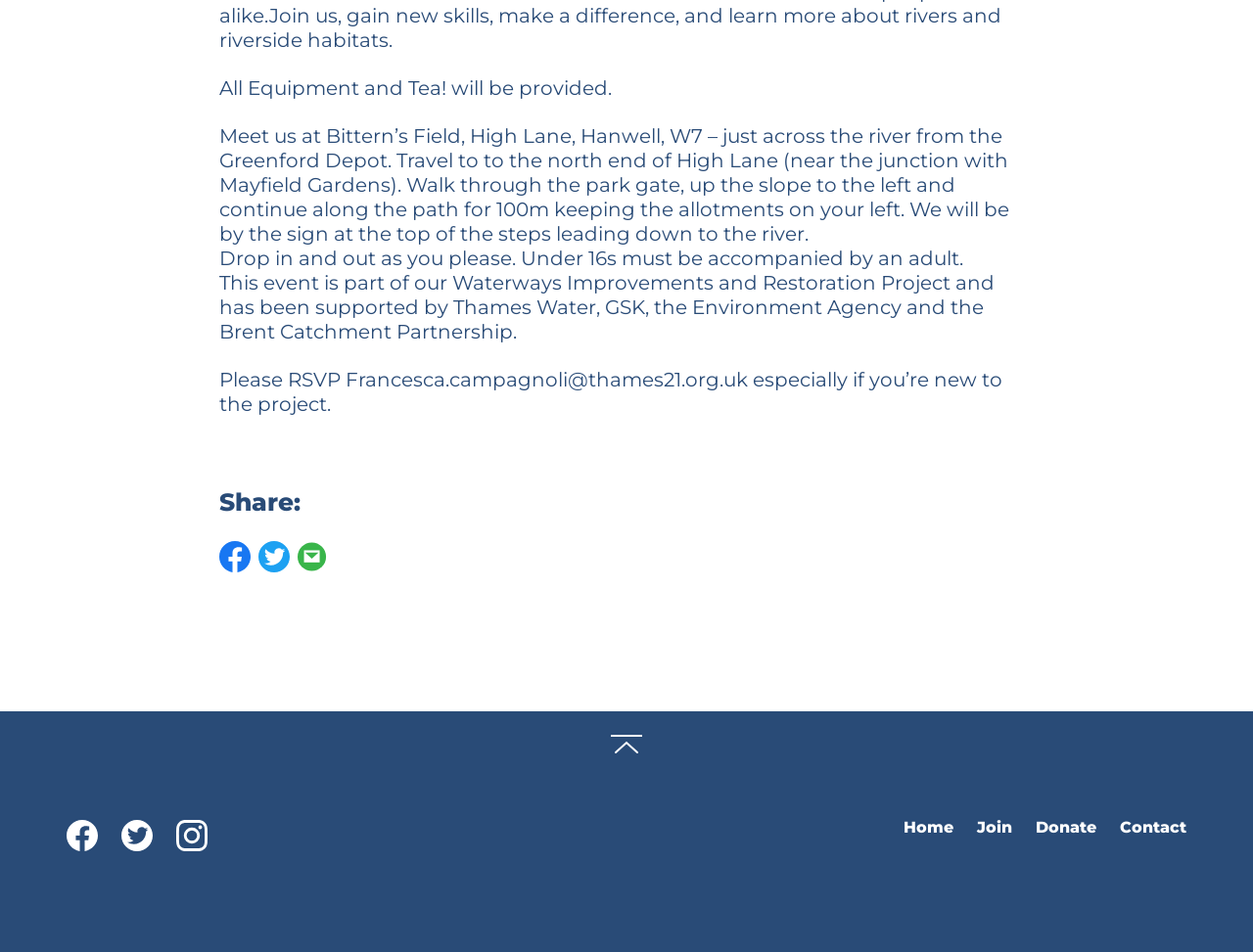Bounding box coordinates are to be given in the format (top-left x, top-left y, bottom-right x, bottom-right y). All values must be floating point numbers between 0 and 1. Provide the bounding box coordinate for the UI element described as: Link to our facebook account

[0.044, 0.857, 0.088, 0.898]